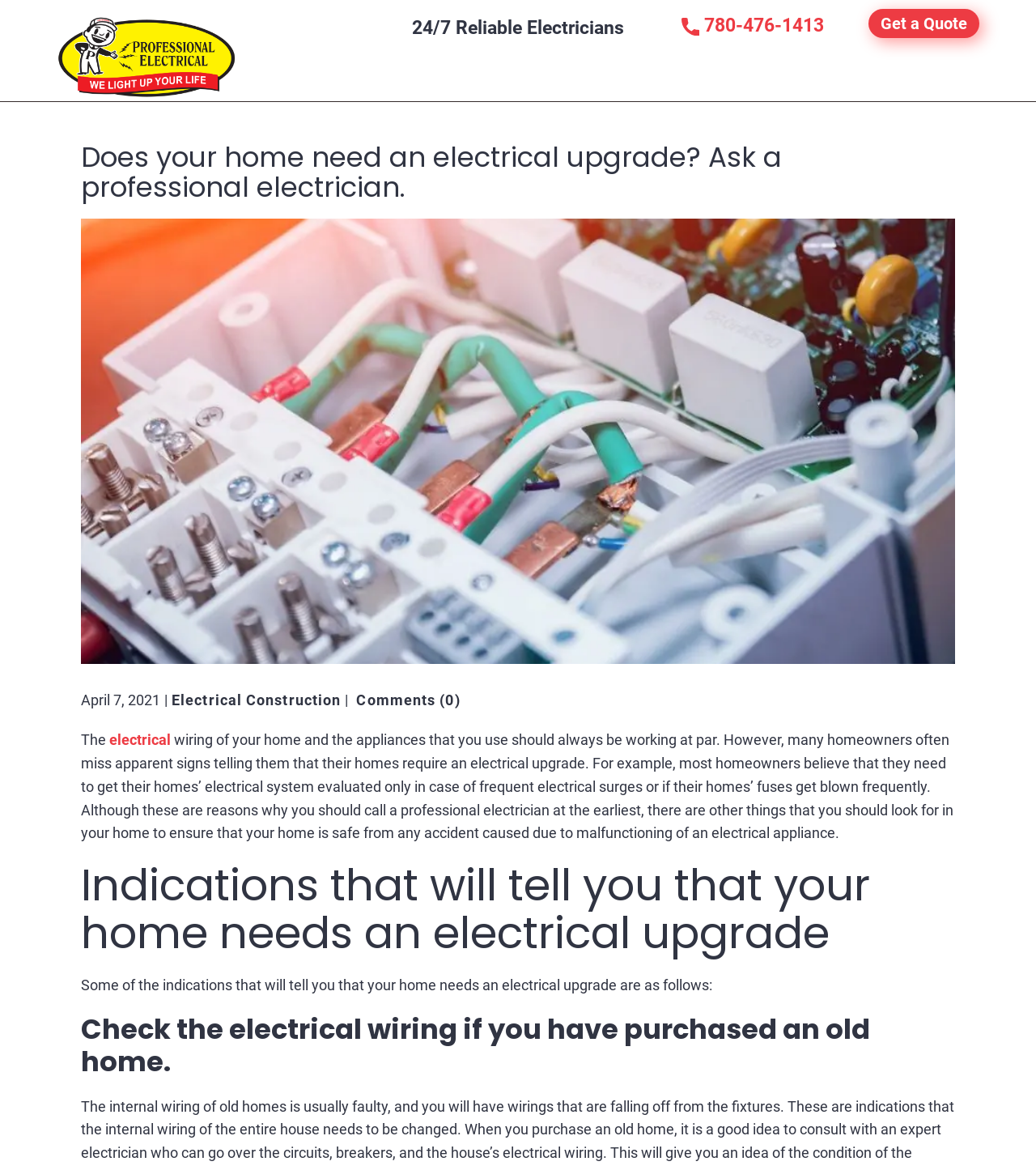Predict the bounding box of the UI element based on the description: "parent_node: 780-476-1413 title="PROFESSIONAL ELECTRICIAN"". The coordinates should be four float numbers between 0 and 1, formatted as [left, top, right, bottom].

[0.055, 0.013, 0.229, 0.084]